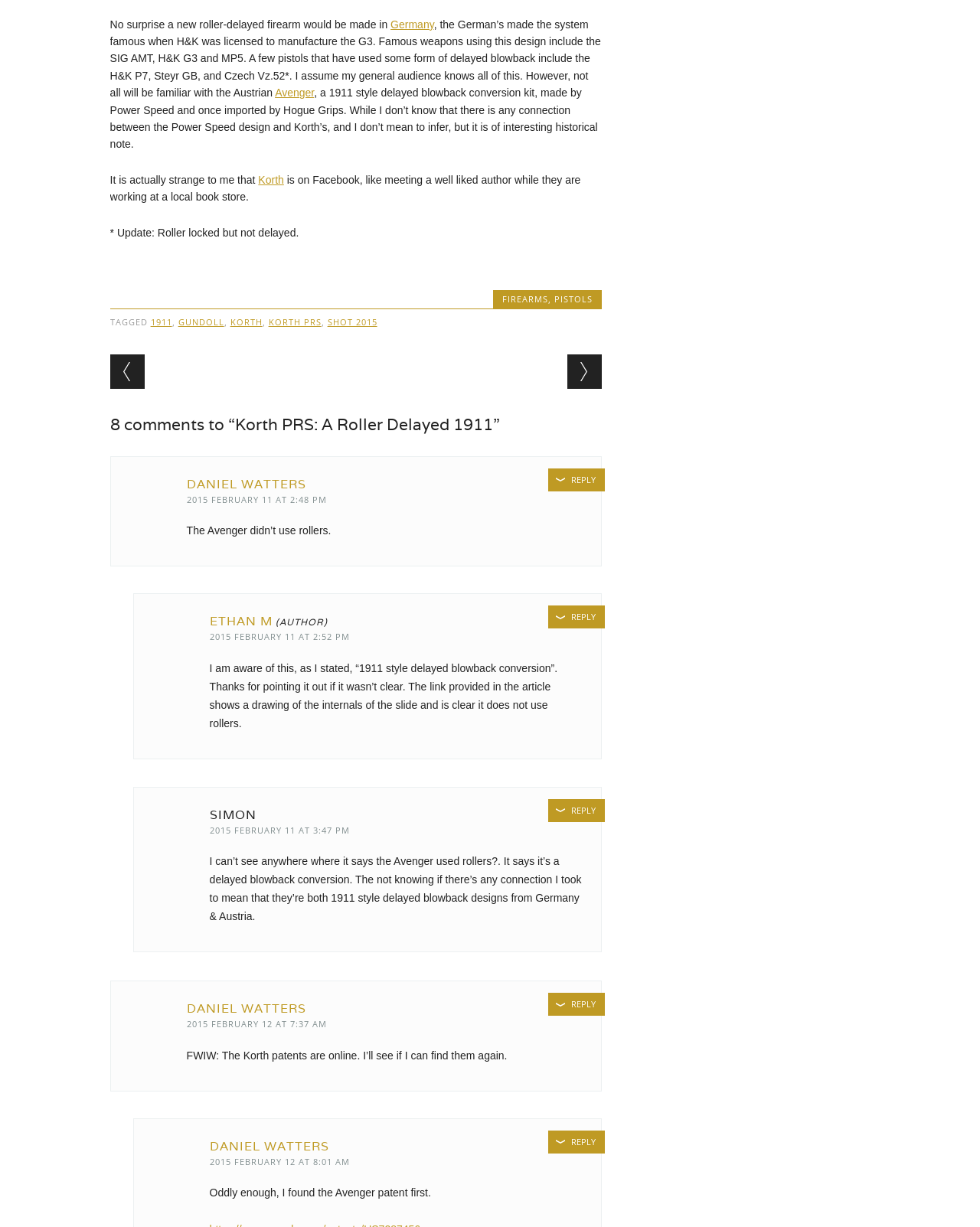Give a one-word or one-phrase response to the question: 
How many comments are there on the article 'Korth PRS: A Roller Delayed 1911'?

8